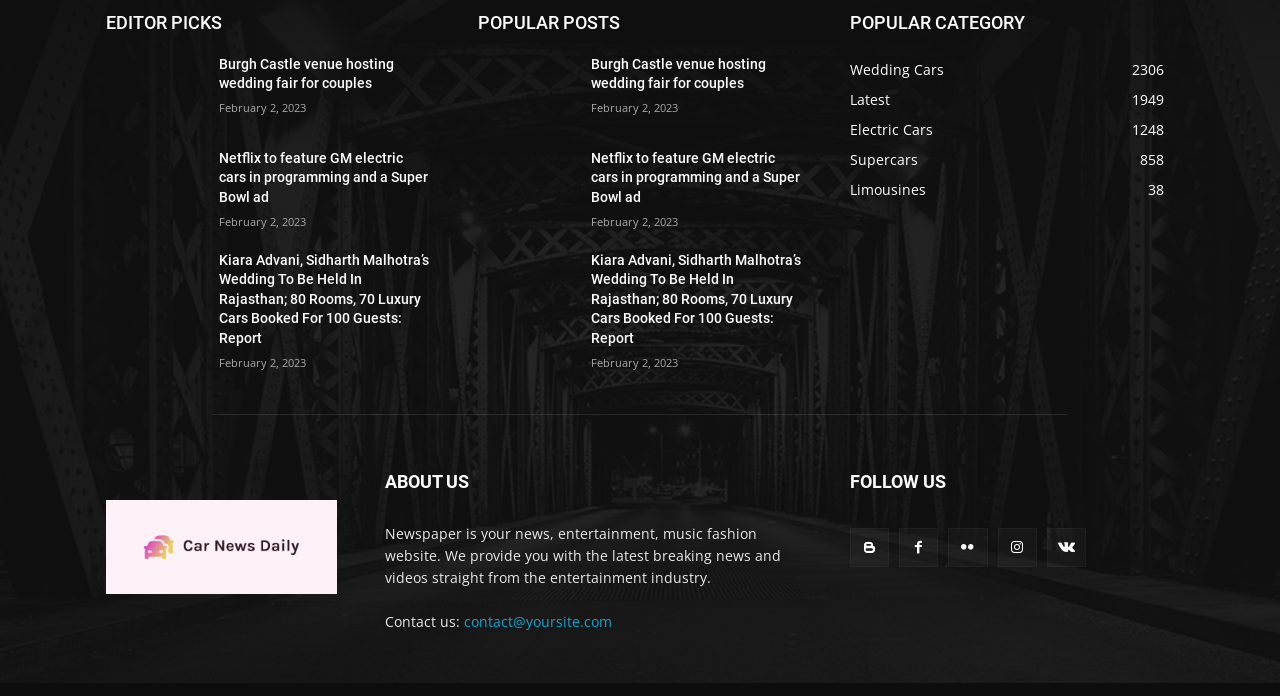Identify the bounding box of the UI element described as follows: "Latest1949". Provide the coordinates as four float numbers in the range of 0 to 1 [left, top, right, bottom].

[0.664, 0.129, 0.695, 0.156]